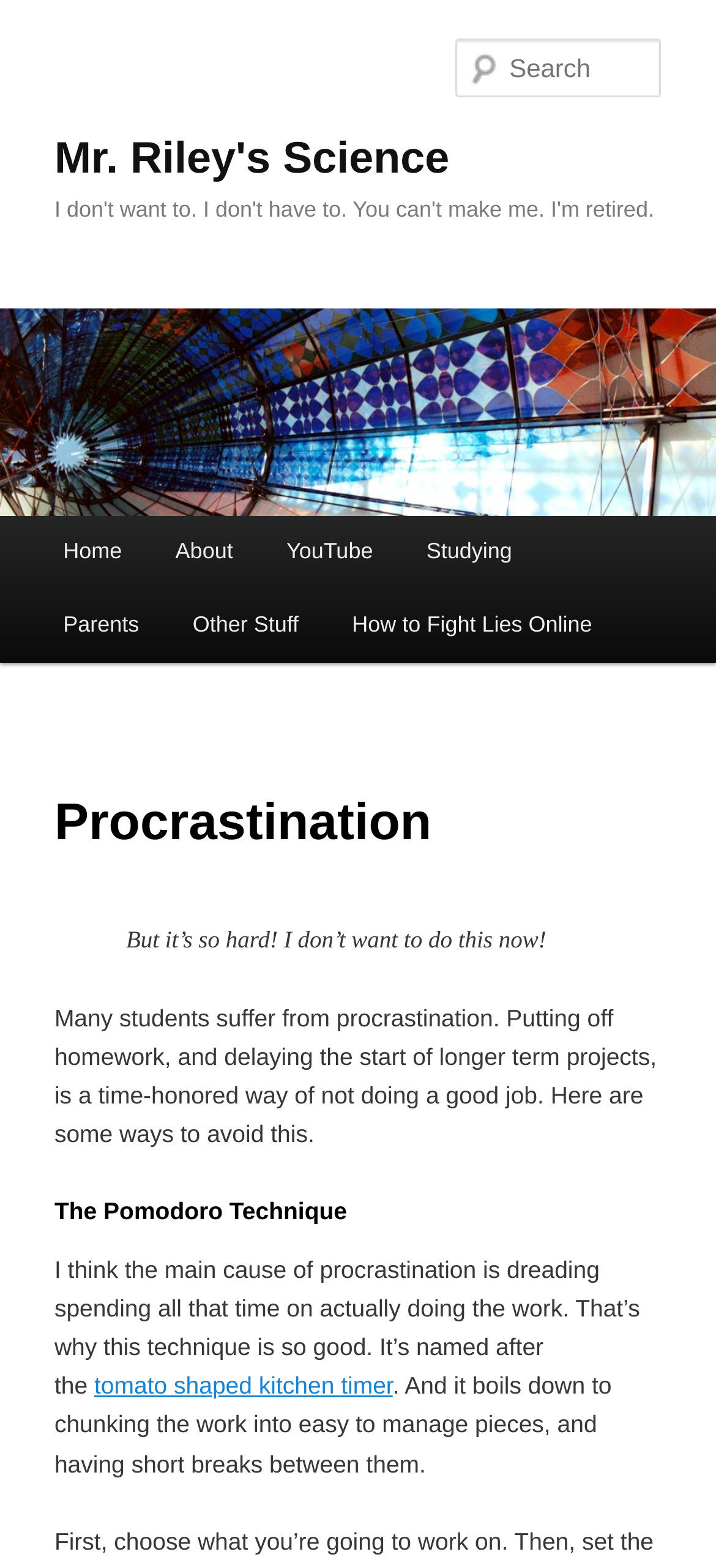Identify the bounding box coordinates of the clickable section necessary to follow the following instruction: "Learn about Procrastination". The coordinates should be presented as four float numbers from 0 to 1, i.e., [left, top, right, bottom].

[0.076, 0.479, 0.924, 0.562]